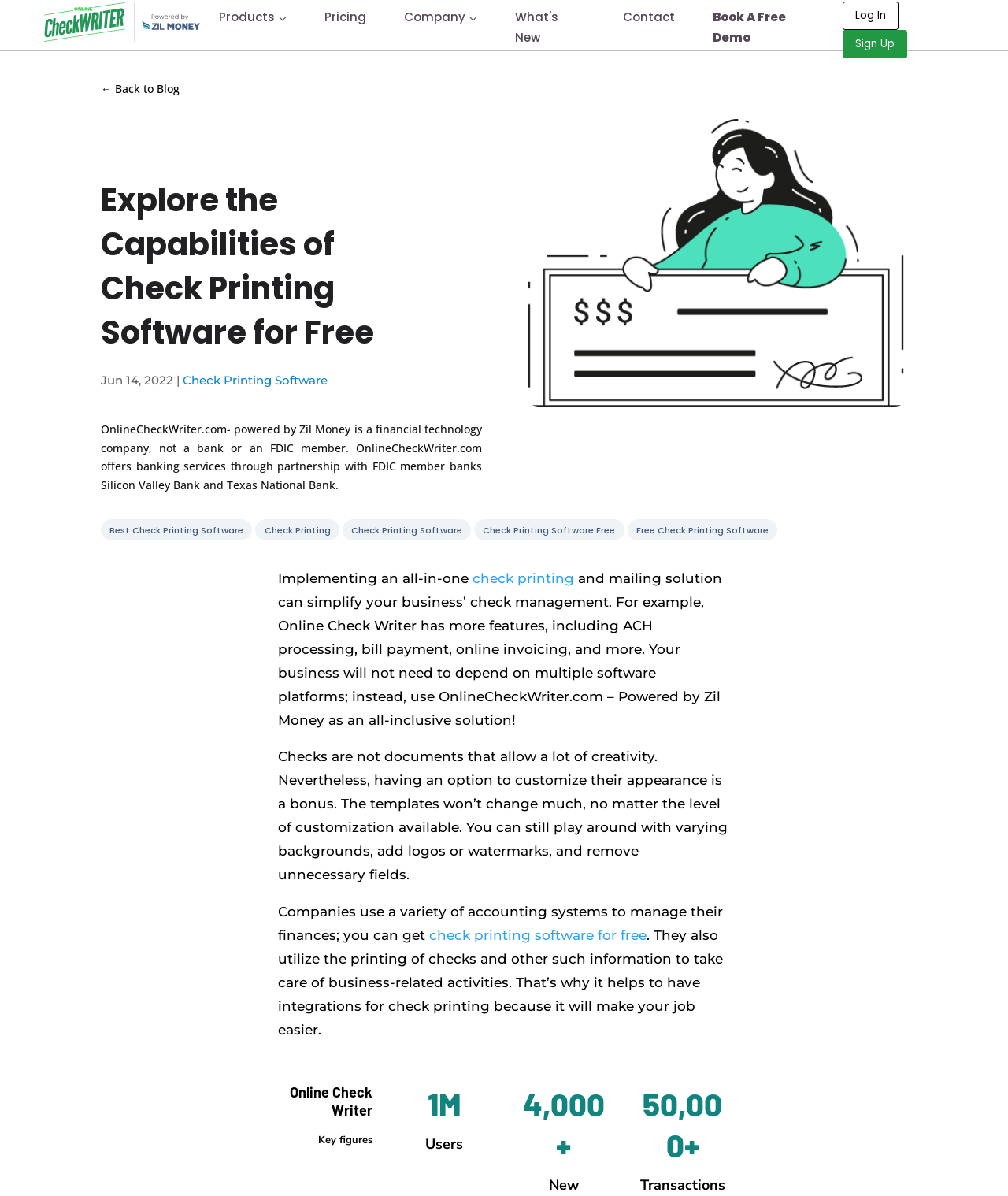Give a complete and precise description of the webpage's appearance.

The webpage is about exploring the capabilities of check printing software for free. At the top, there is a navigation menu with links to "Products", "Pricing", "Company", "What's New", "Contact", "Book A Free Demo", and buttons to "Log In" and "Sign Up". 

Below the navigation menu, there is a heading that repeats the title "Explore the Capabilities of Check Printing Software for Free". On the left side, there is a link to go back to the blog, a date "Jun 14, 2022", and a separator line. 

To the right of the date, there is a link to "Check Printing Software" and a paragraph of text describing OnlineCheckWriter.com, a financial technology company. 

Below this section, there is an image related to "Check Printing Software Free". On the left side, there are several links to related topics such as "Best Check Printing Software", "Check Printing", and "Free Check Printing Software". 

The main content of the webpage is divided into three sections. The first section discusses the benefits of implementing an all-in-one check printing and mailing solution, which can simplify business check management. 

The second section talks about the customization options for checks, allowing users to add logos or watermarks, and remove unnecessary fields. 

The third section mentions the importance of integrations for check printing software with various accounting systems, making it easier to manage business-related activities. 

At the bottom, there is a section about Online Check Writer, with headings and statistics about the number of users, businesses, and checks printed.